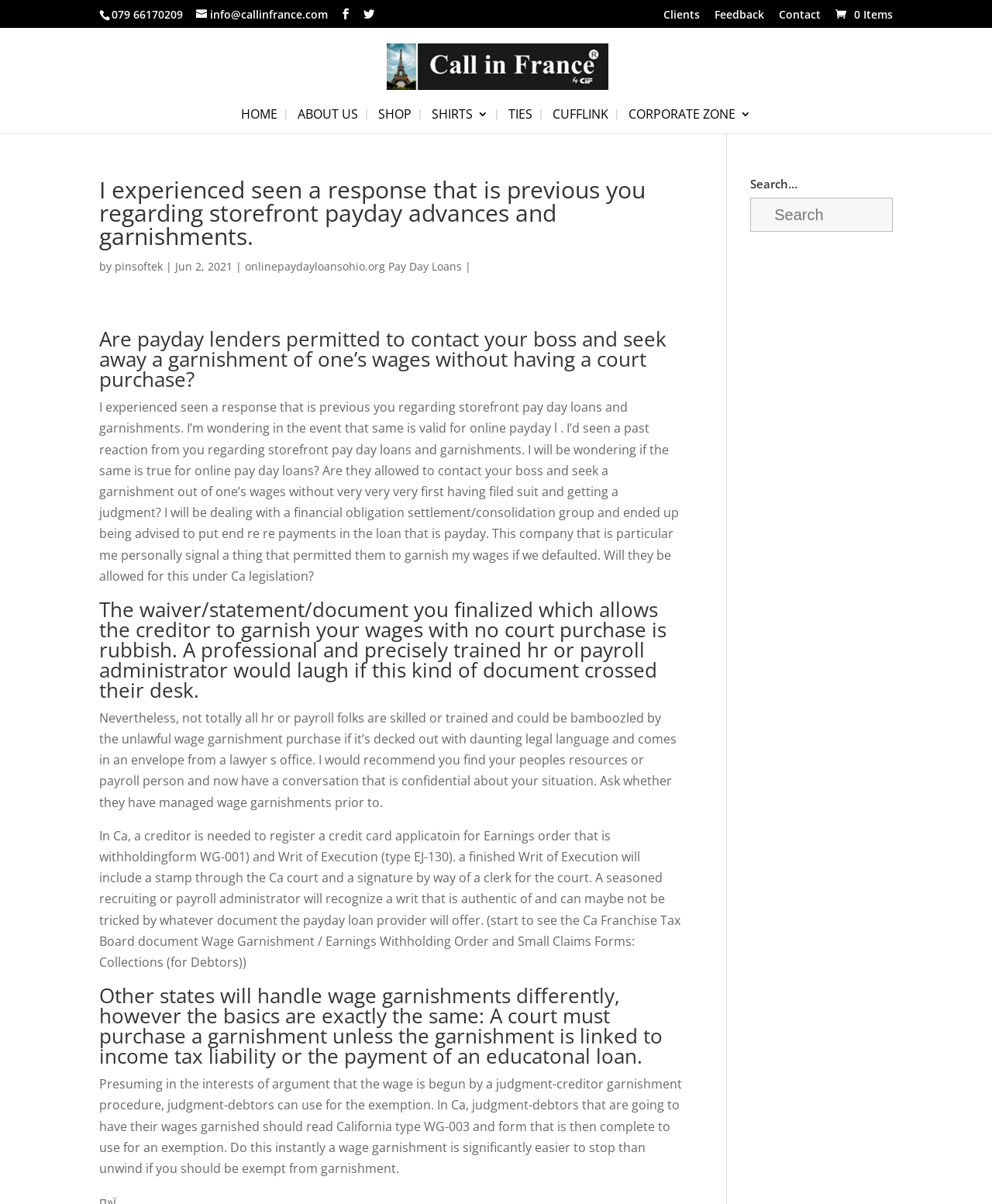Please give a succinct answer to the question in one word or phrase:
What is the phone number at the top of the page?

079 66170209